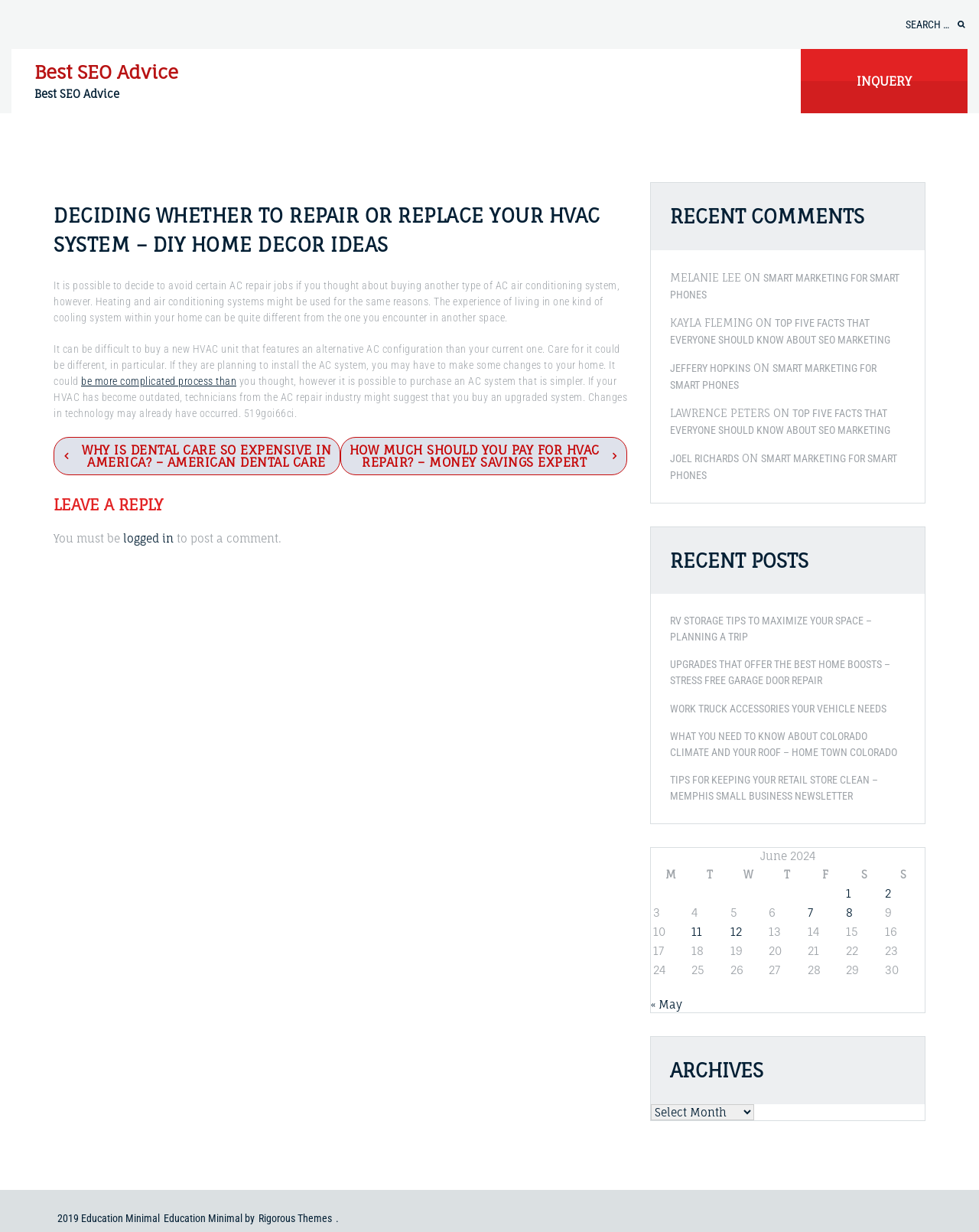Examine the image carefully and respond to the question with a detailed answer: 
What type of comments are allowed on the webpage?

The webpage requires users to be logged in to post a comment, as indicated by the text 'You must be logged in to post a comment.' at the bottom of the webpage.